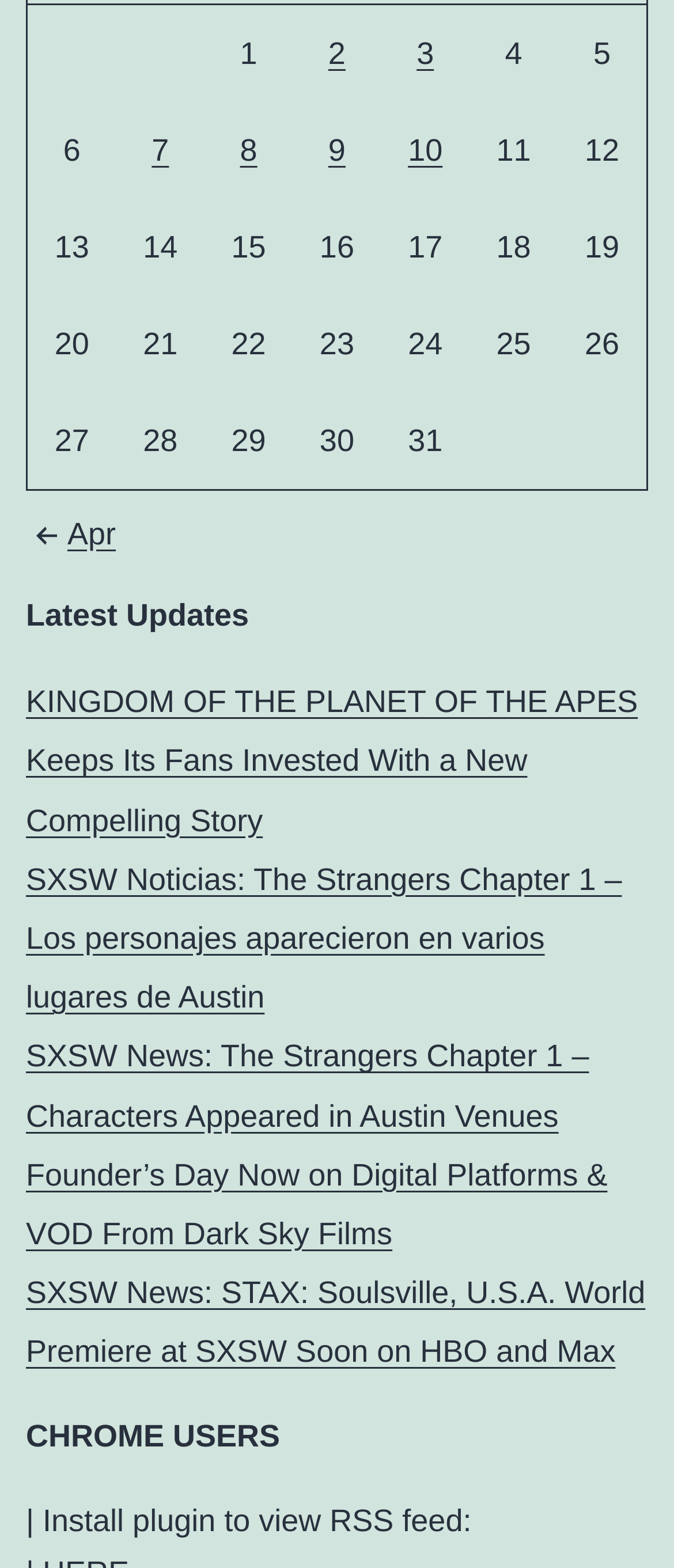Locate the bounding box coordinates of the item that should be clicked to fulfill the instruction: "Click on 'Founder’s Day Now on Digital Platforms & VOD From Dark Sky Films'".

[0.038, 0.738, 0.901, 0.798]